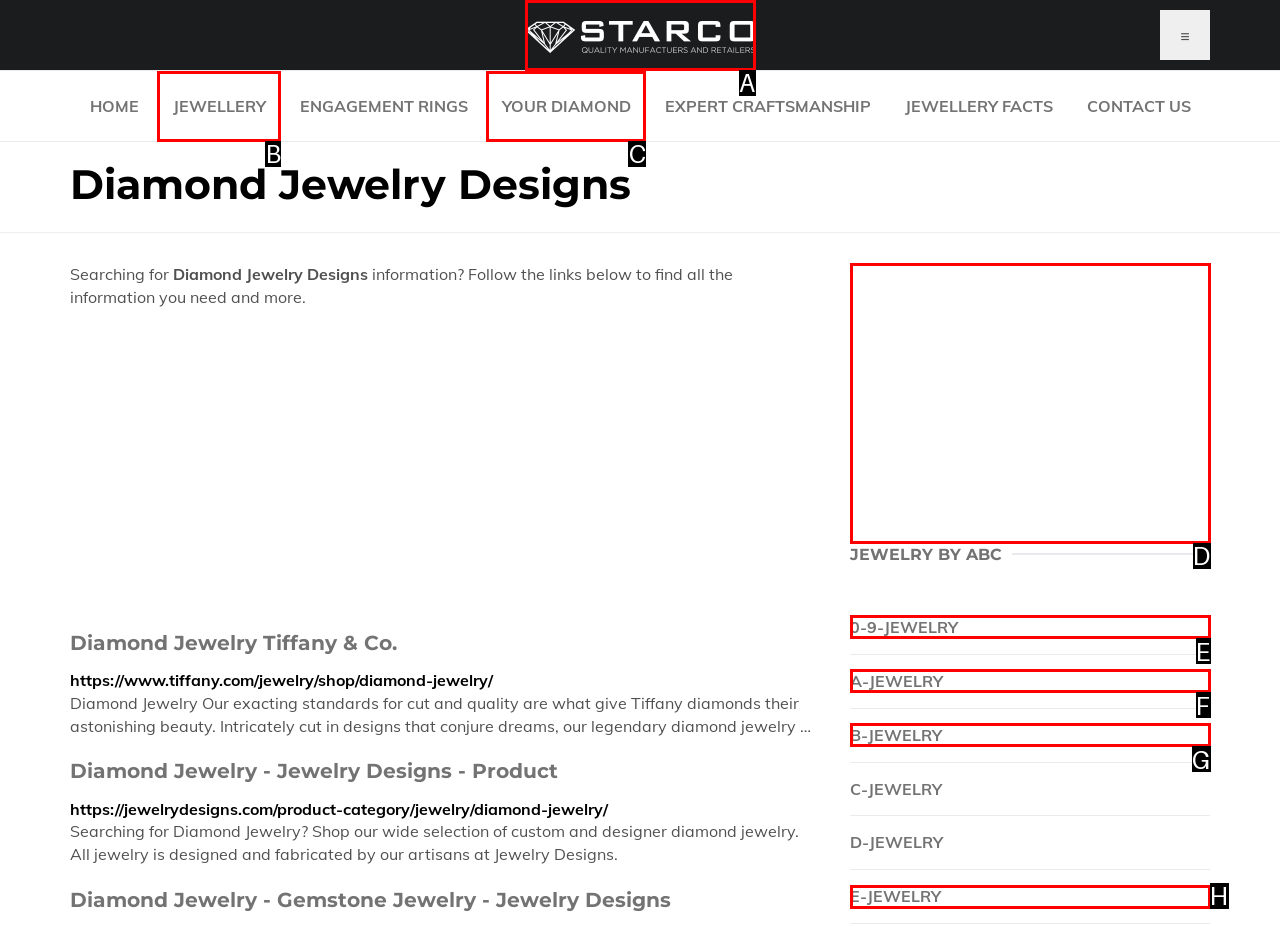Which option corresponds to the following element description: aria-label="Advertisement" name="aswift_2" title="Advertisement"?
Please provide the letter of the correct choice.

D